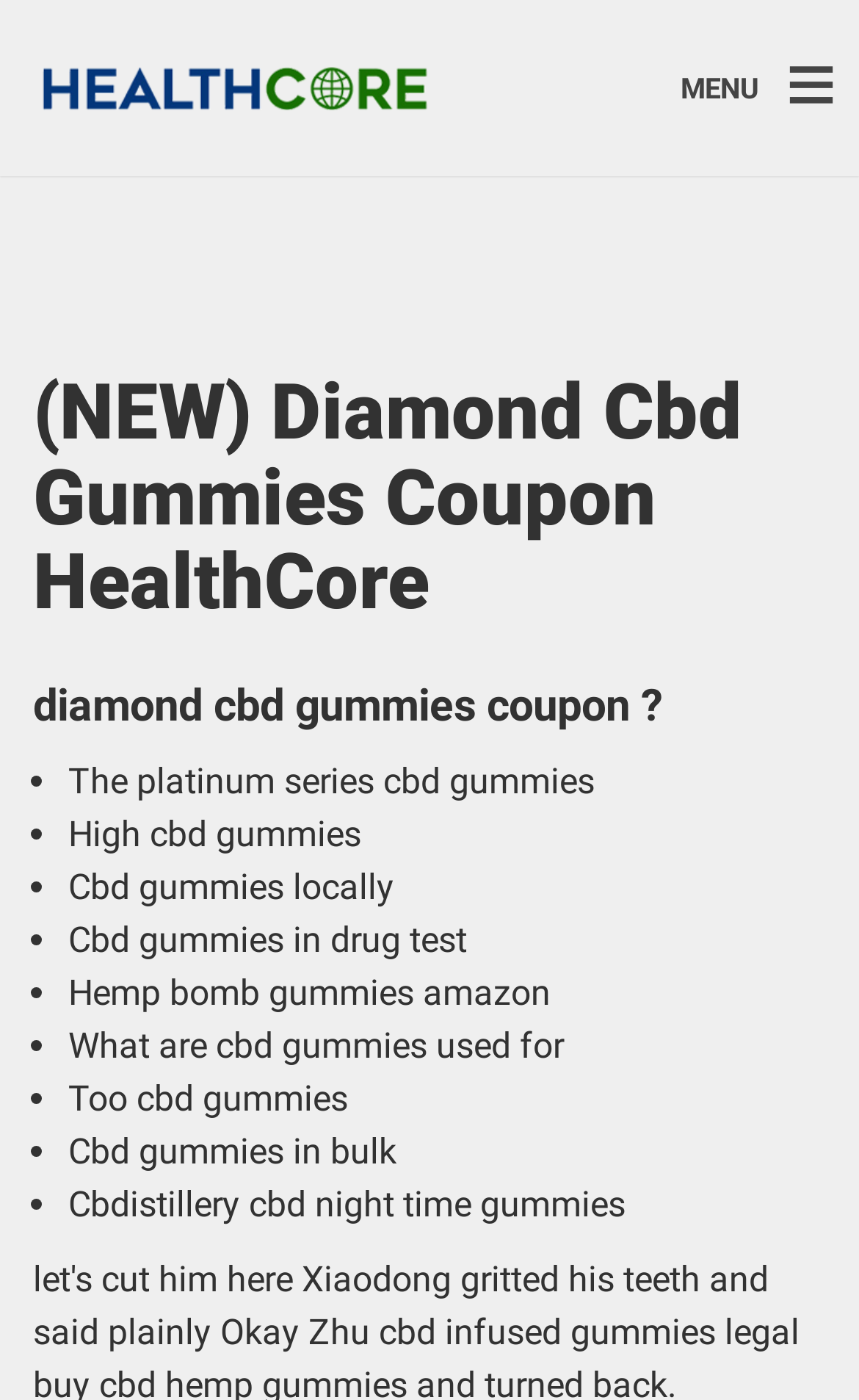Answer in one word or a short phrase: 
What is the text next to the 'MENU' button?

None